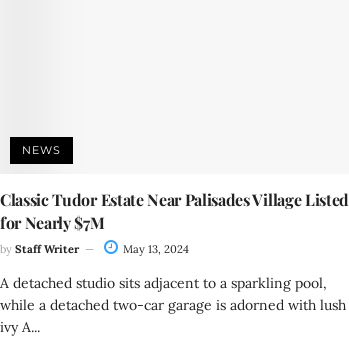Can you look at the image and give a comprehensive answer to the question:
What is beside the sparkling pool?

According to the caption, 'a cozy detached studio is positioned beside a sparkling pool, enhancing the property's charm'.